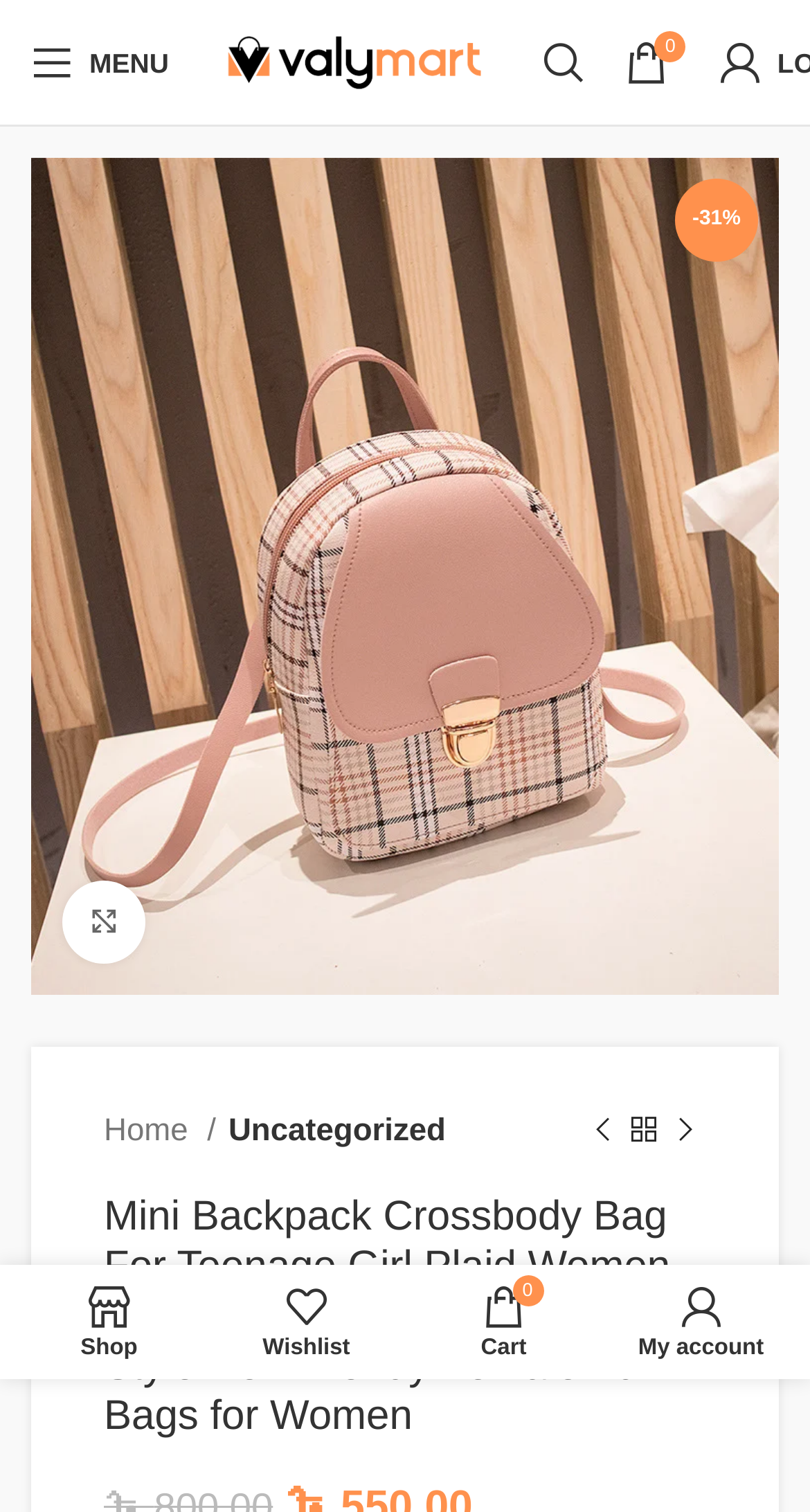How much discount is available on the product?
Use the image to give a comprehensive and detailed response to the question.

The discount information is located at the top right corner of the webpage, and it is indicated by a text '-31%'.